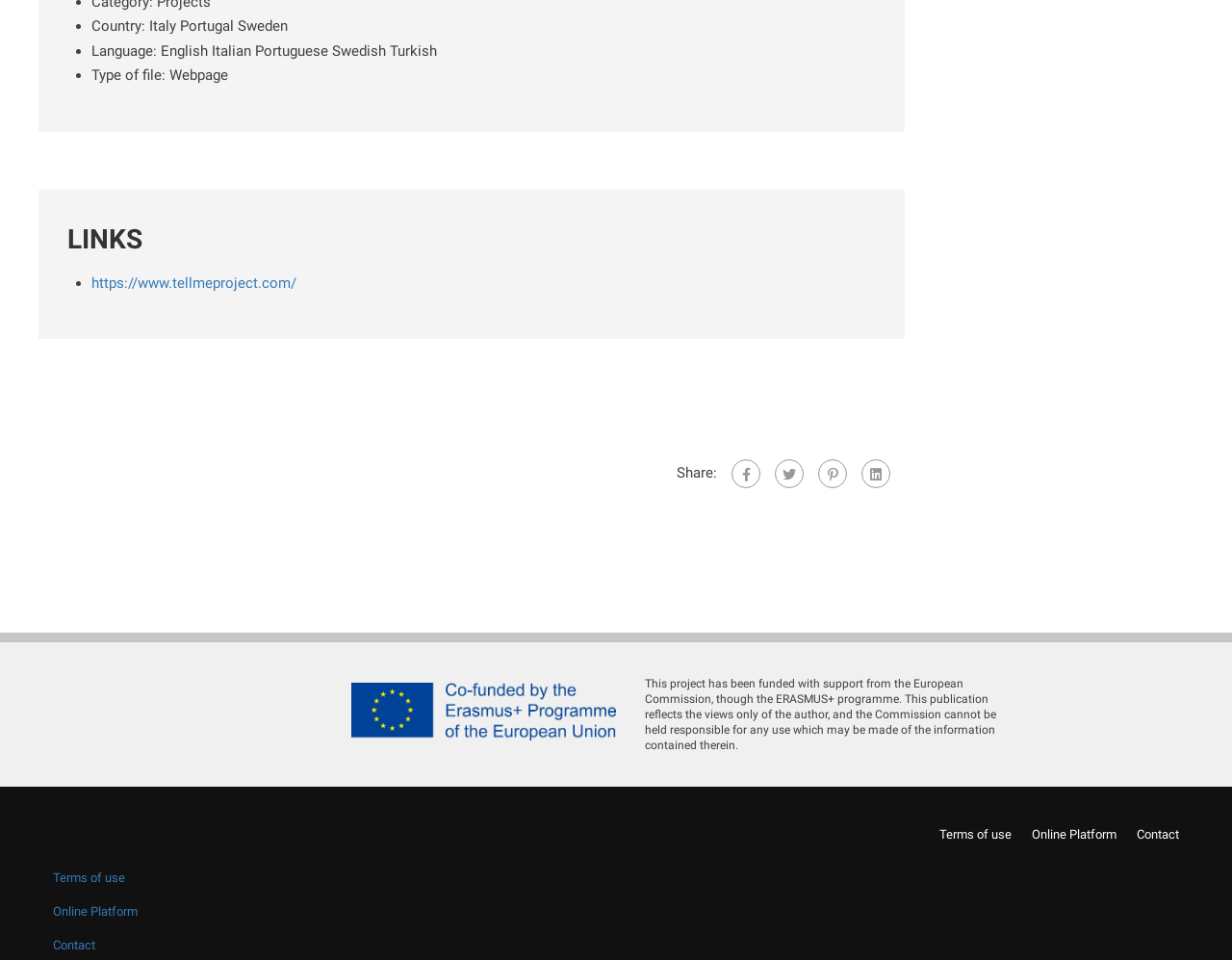Please specify the bounding box coordinates in the format (top-left x, top-left y, bottom-right x, bottom-right y), with all values as floating point numbers between 0 and 1. Identify the bounding box of the UI element described by: Subscribe to us on YouTube

None